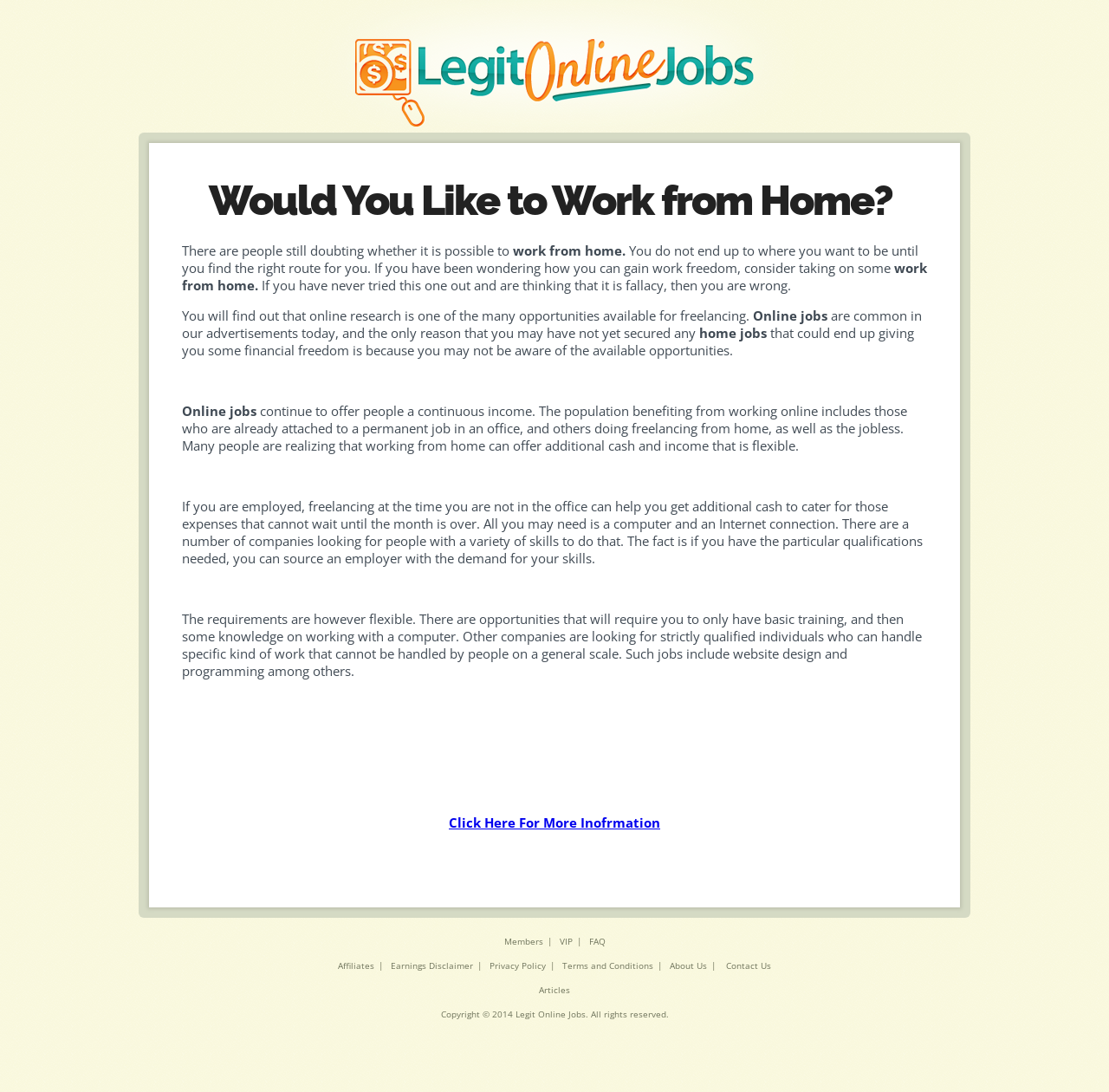Refer to the image and answer the question with as much detail as possible: What is the purpose of freelancing?

According to the webpage, freelancing can help you get additional cash to cater for those expenses that cannot wait until the month is over, and it can offer additional cash and income that is flexible.